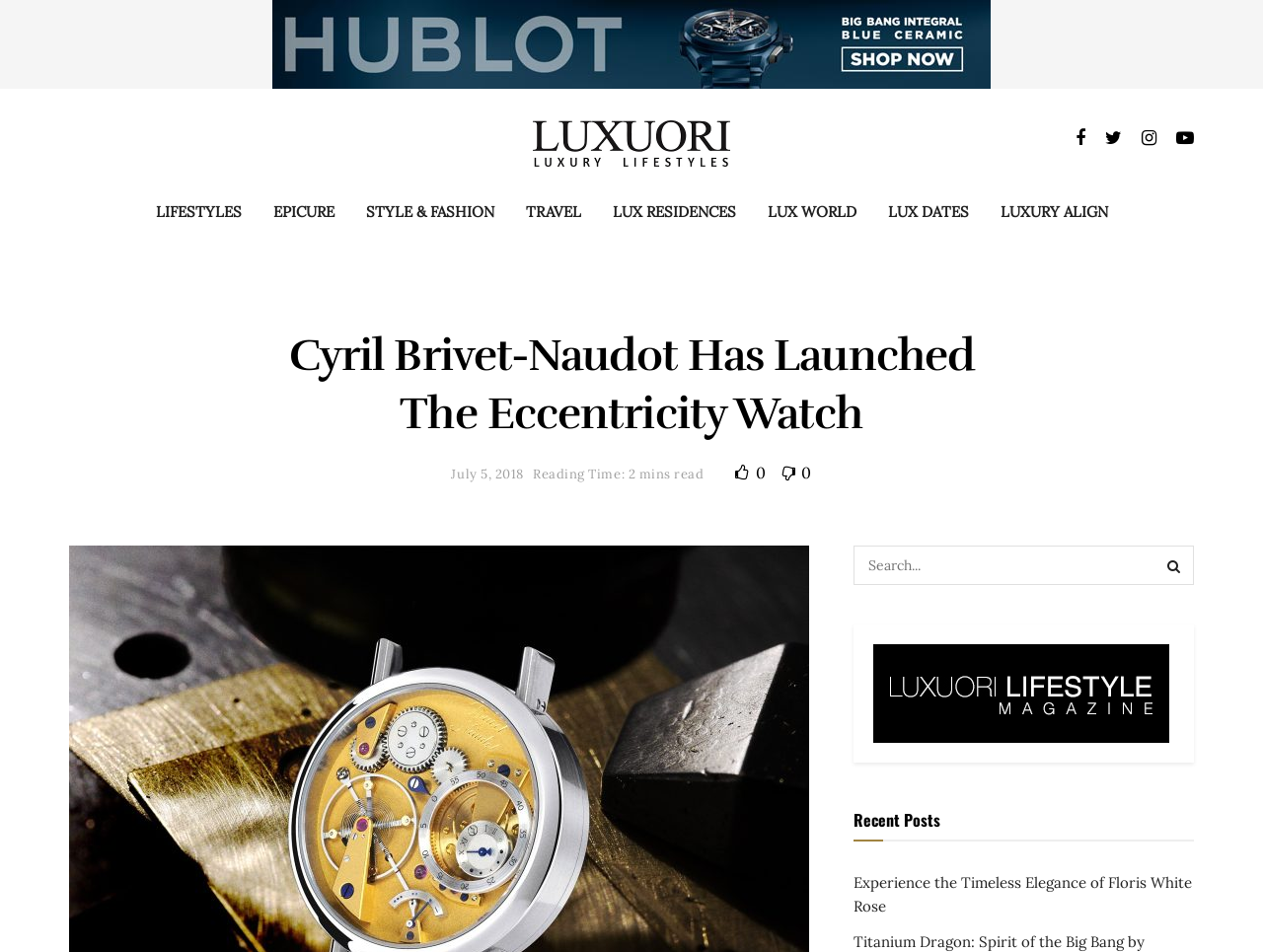Please determine the bounding box coordinates of the element's region to click for the following instruction: "Read the article about Cyril Brivet-Naudot".

[0.211, 0.343, 0.789, 0.465]